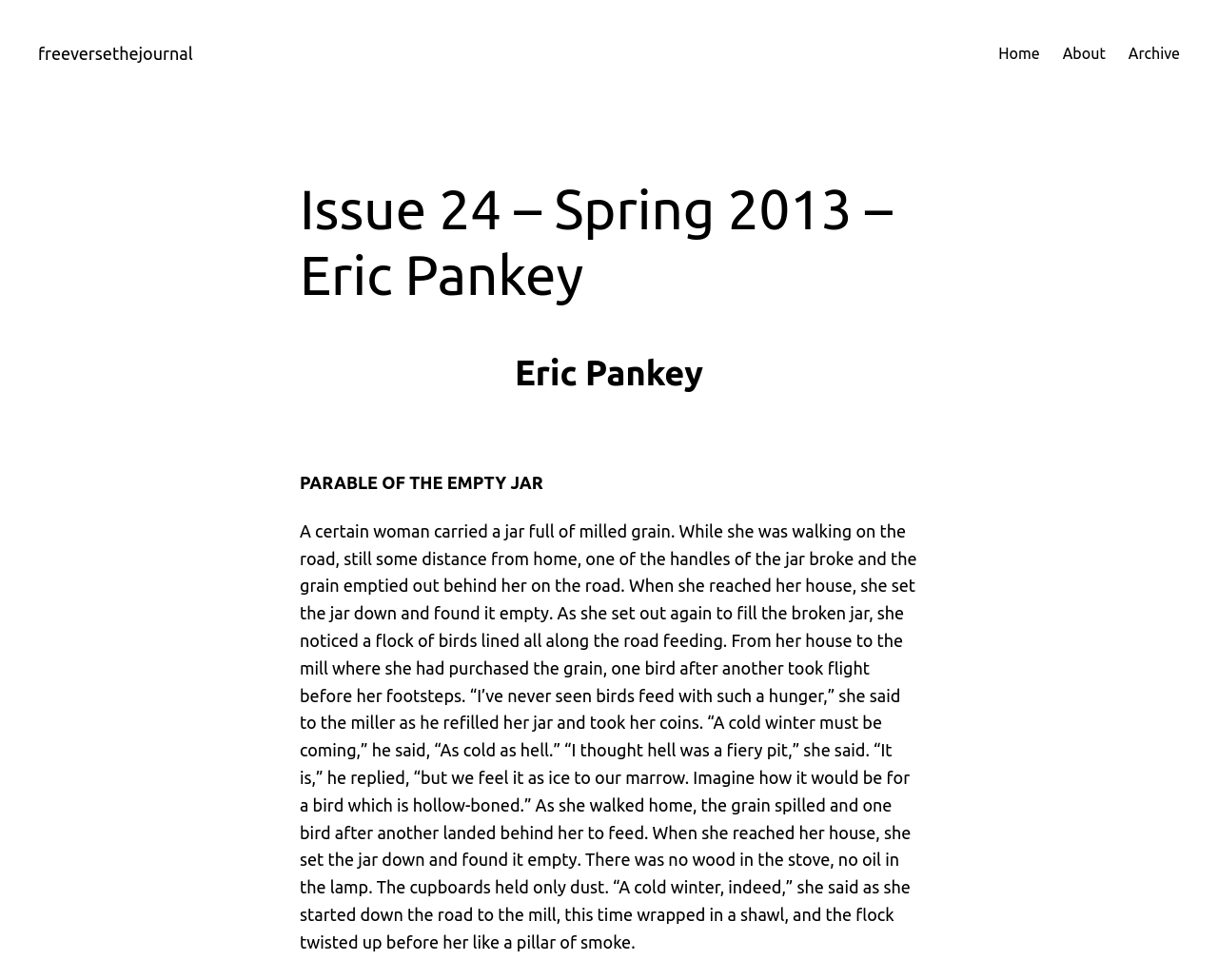Respond to the question below with a concise word or phrase:
What is the miller's prediction about the winter?

a cold winter